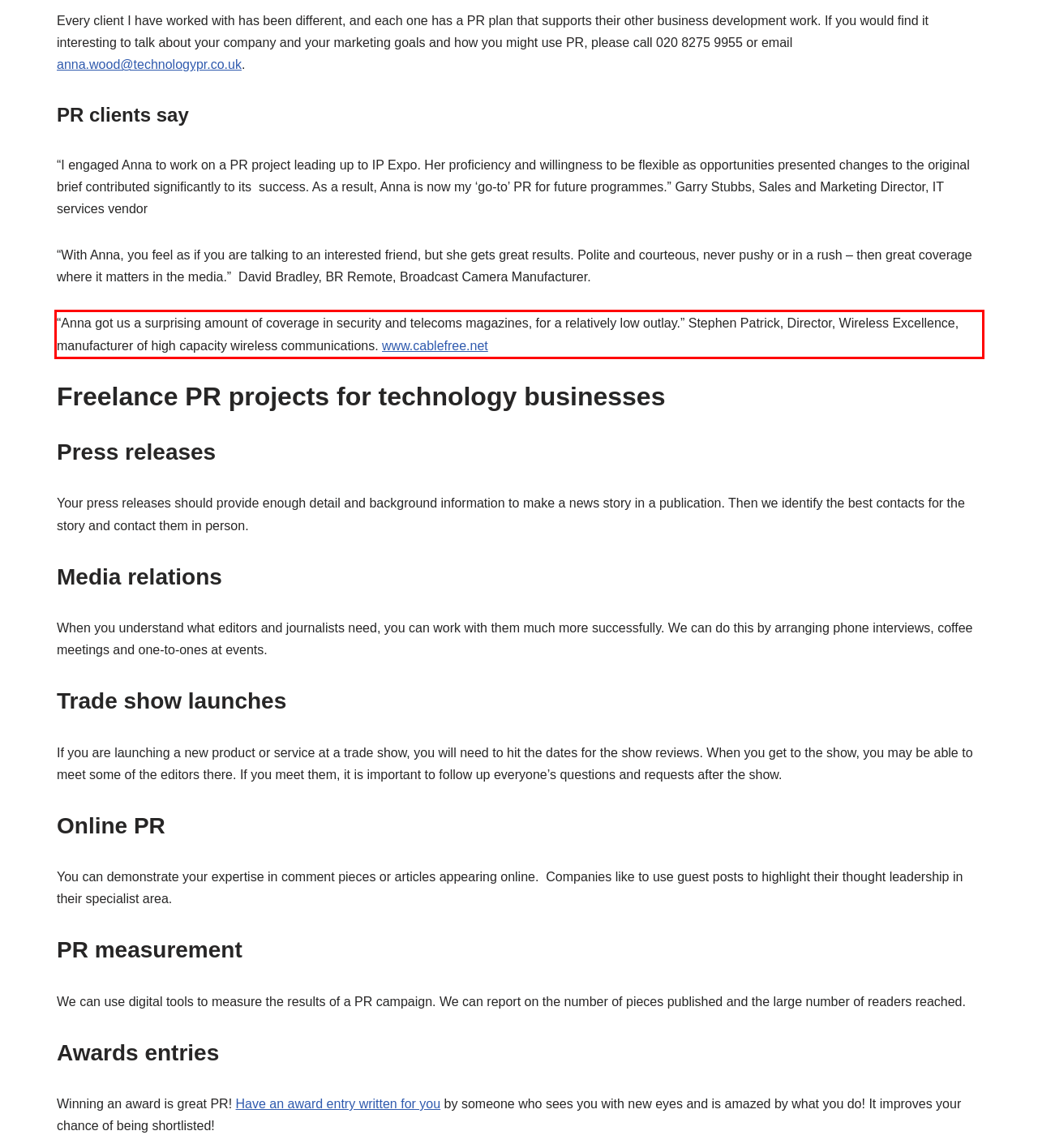Observe the screenshot of the webpage, locate the red bounding box, and extract the text content within it.

“Anna got us a surprising amount of coverage in security and telecoms magazines, for a relatively low outlay.” Stephen Patrick, Director, Wireless Excellence, manufacturer of high capacity wireless communications. www.cablefree.net